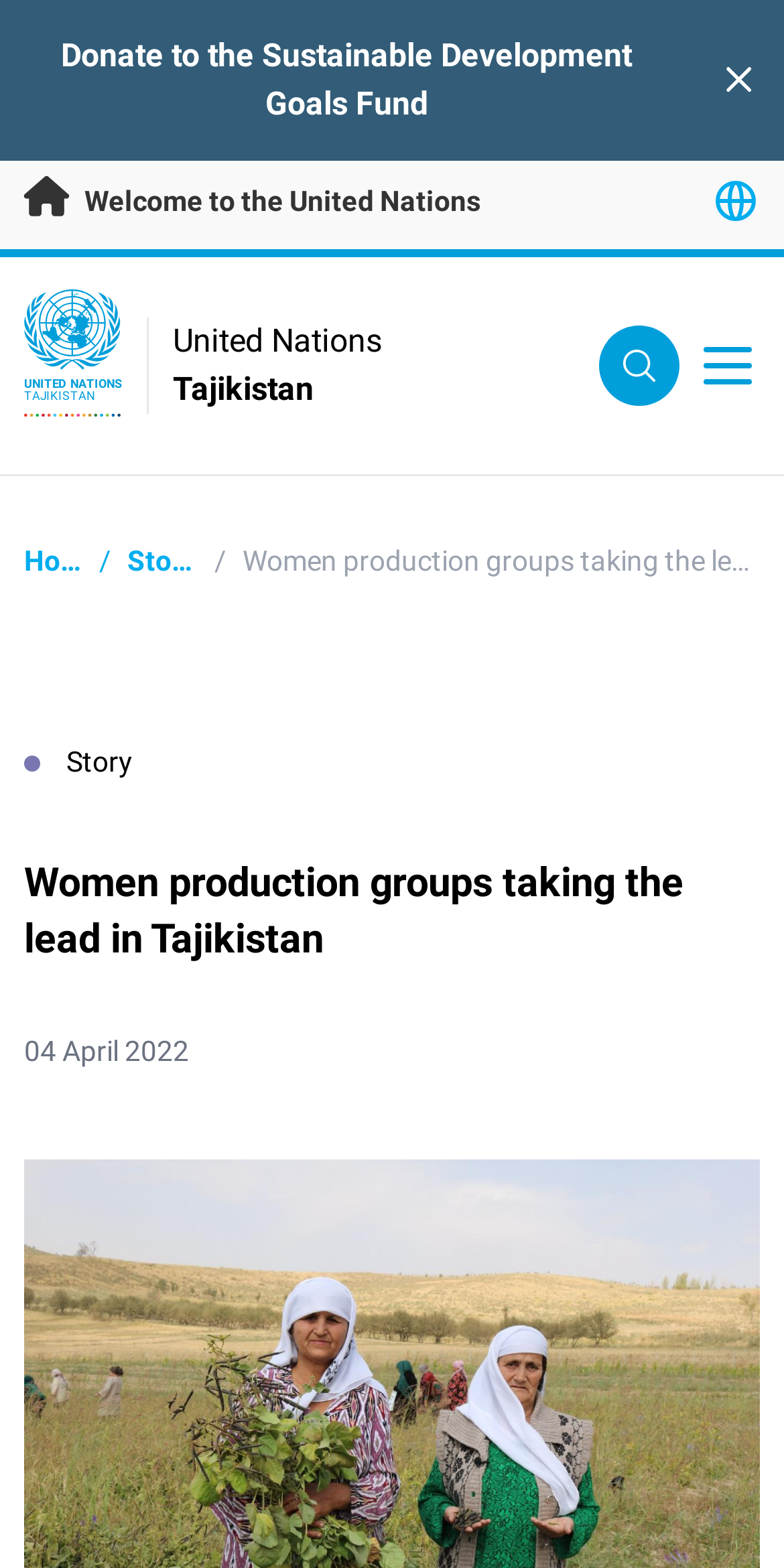Provide the bounding box coordinates for the UI element described in this sentence: "Close alert banner". The coordinates should be four float values between 0 and 1, i.e., [left, top, right, bottom].

[0.915, 0.036, 0.969, 0.067]